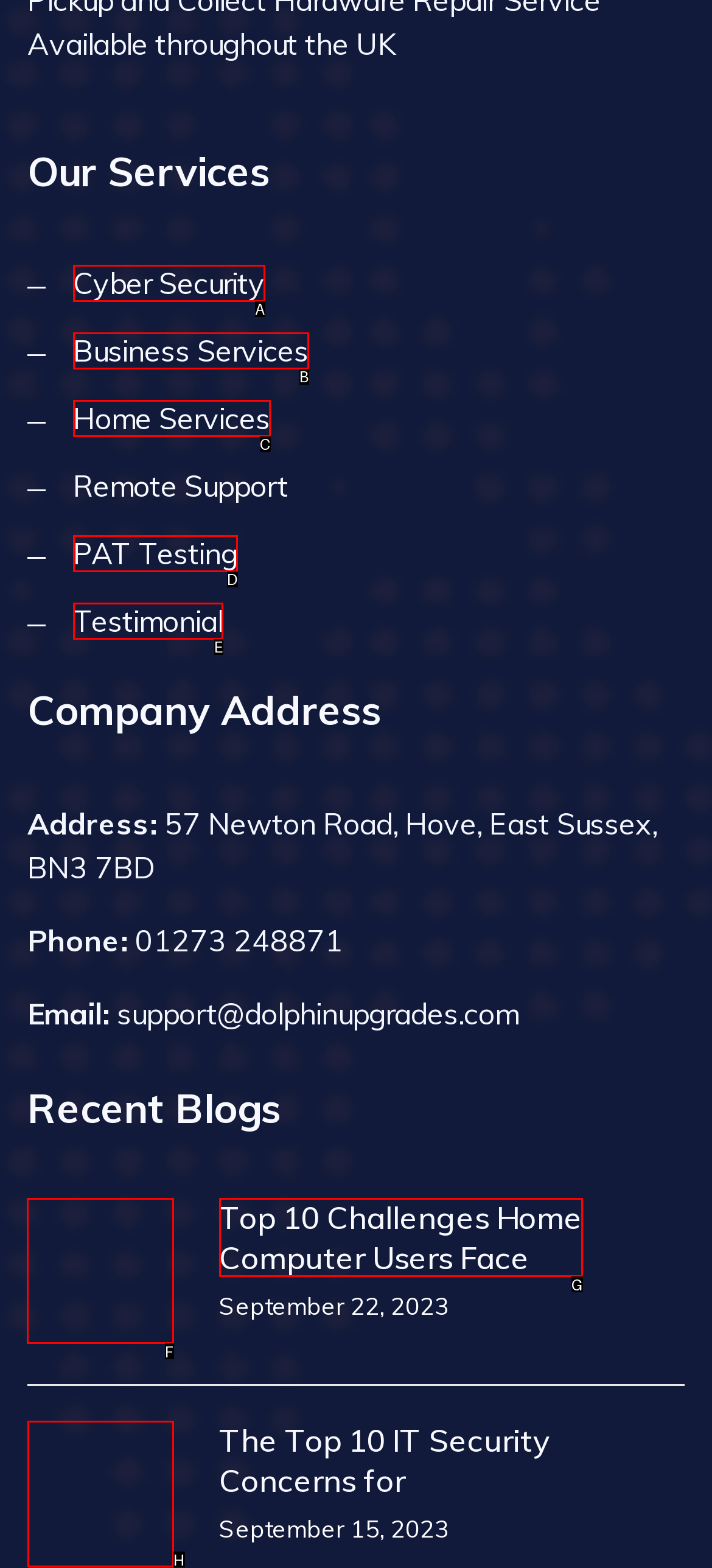For the task "Read Top 10 home computing challenges", which option's letter should you click? Answer with the letter only.

F